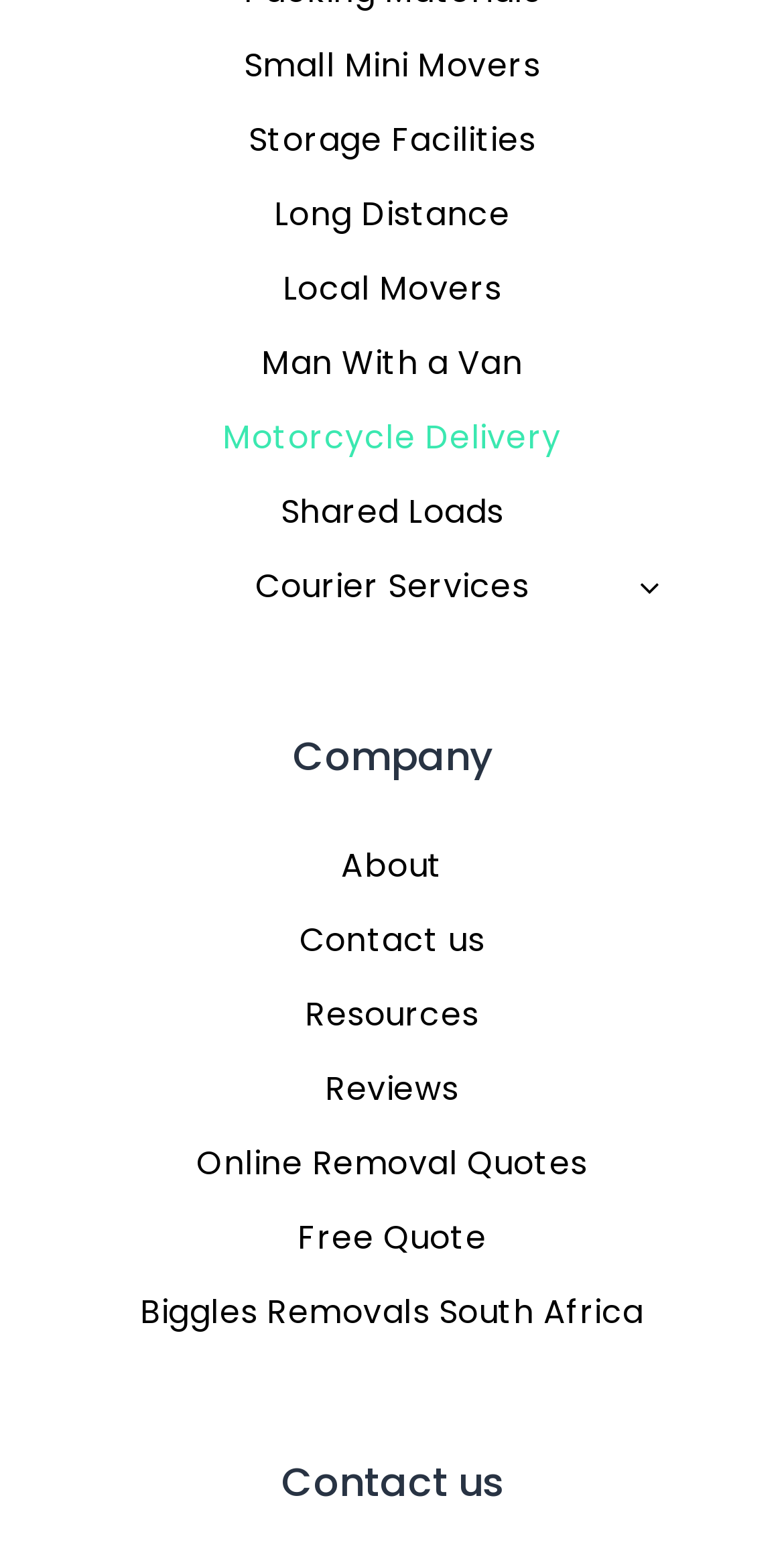Give a concise answer using only one word or phrase for this question:
What is the first moving service listed?

Small Mini Movers